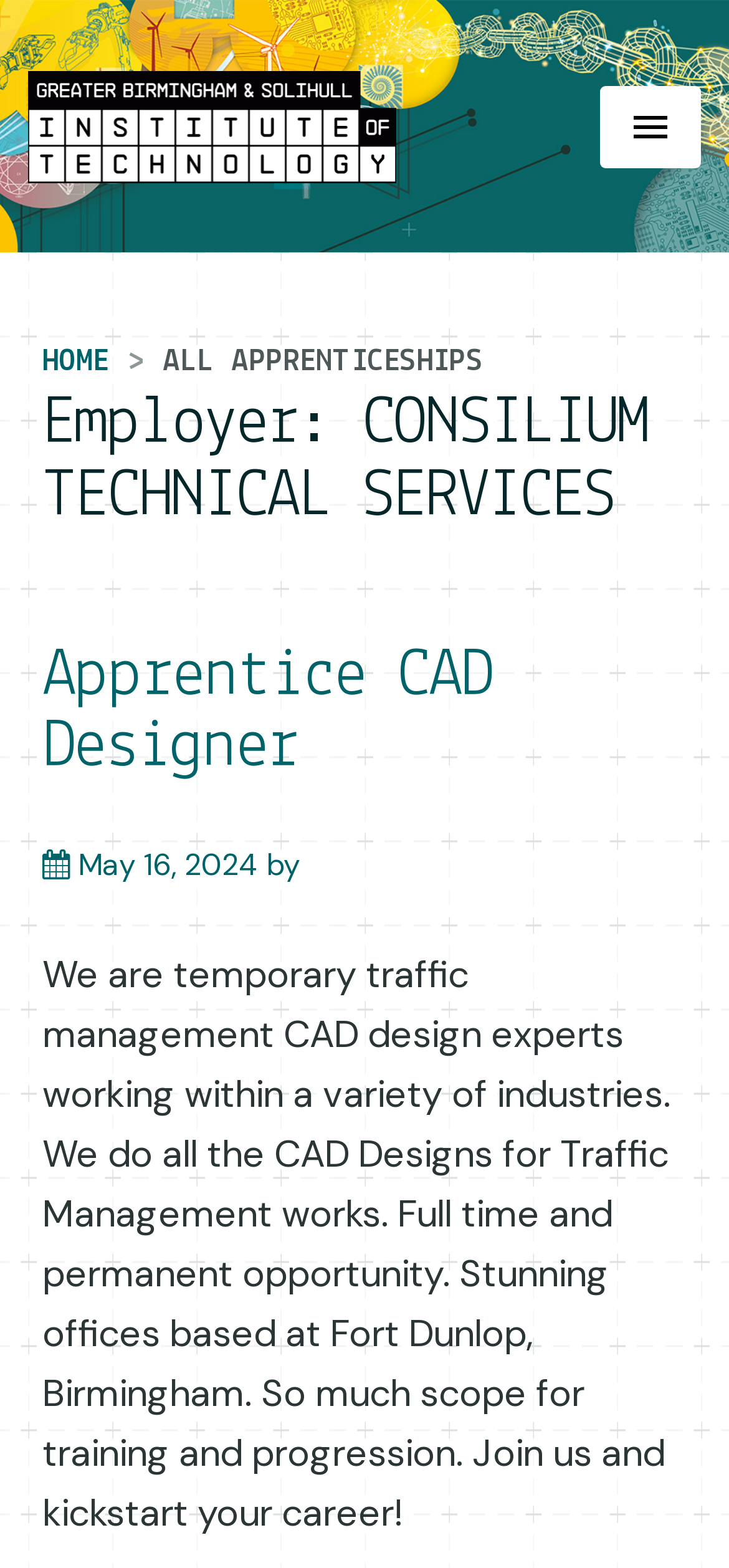Provide your answer in one word or a succinct phrase for the question: 
What type of design does the company specialize in?

CAD Designs for Traffic Management